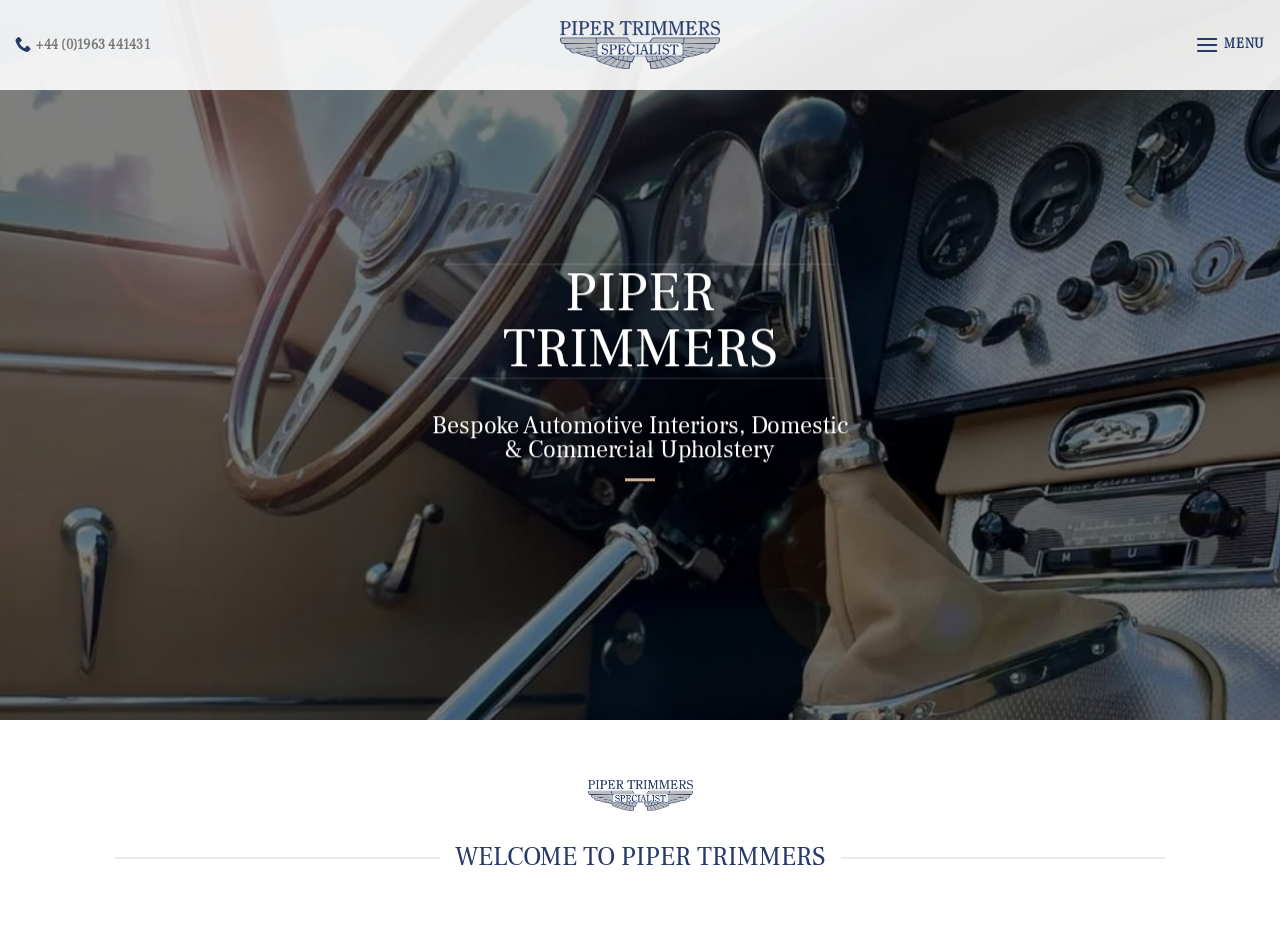Refer to the image and offer a detailed explanation in response to the question: How many links are in the top navigation menu?

I found the number of links by looking at the link elements in the top navigation menu, which are 'Skip to content', 'Piper Specialist Trimmers', and '+44 (0)1963 441431'.